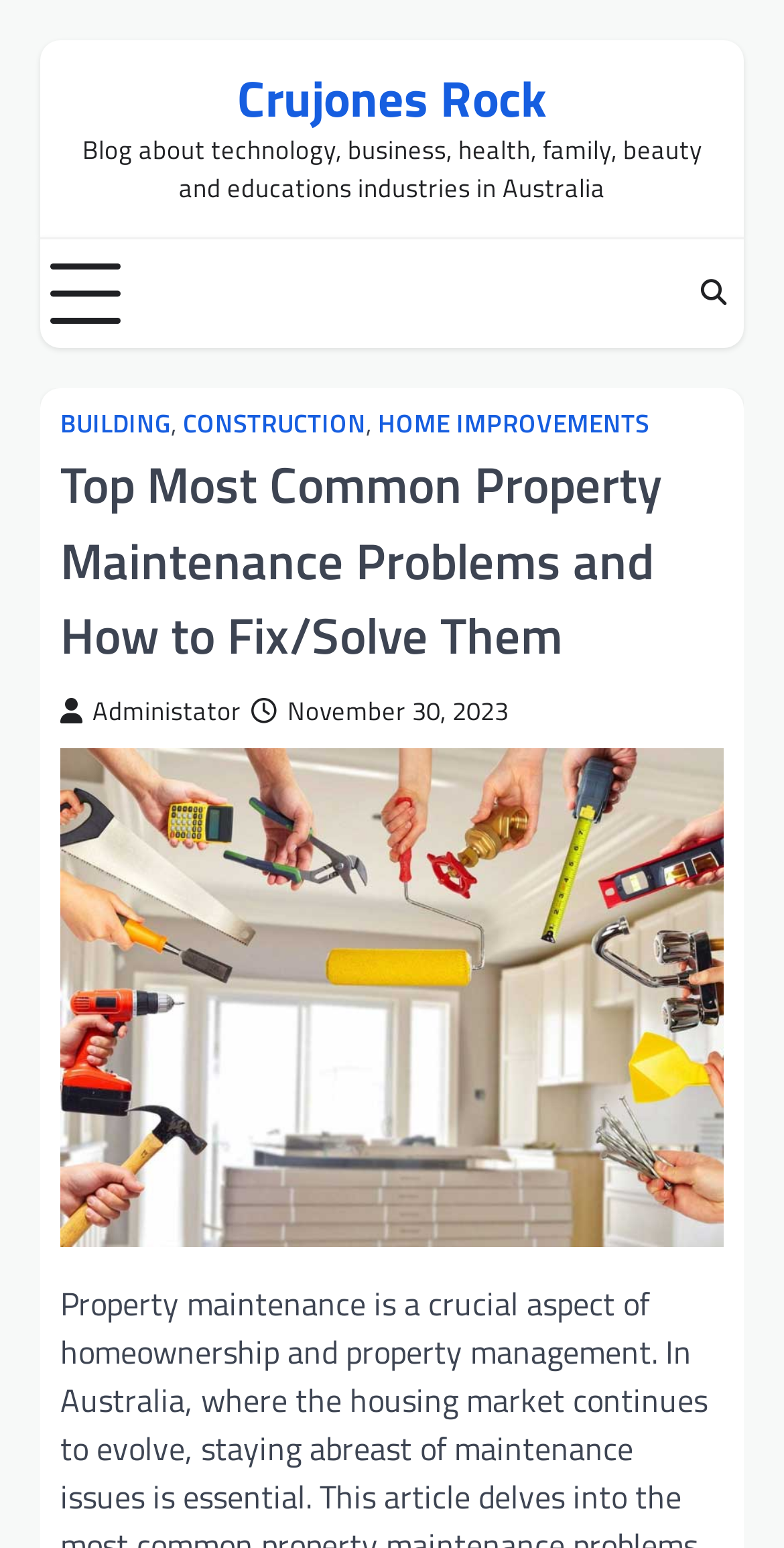Respond to the question with just a single word or phrase: 
What is the category of the blog post?

Property Maintenance